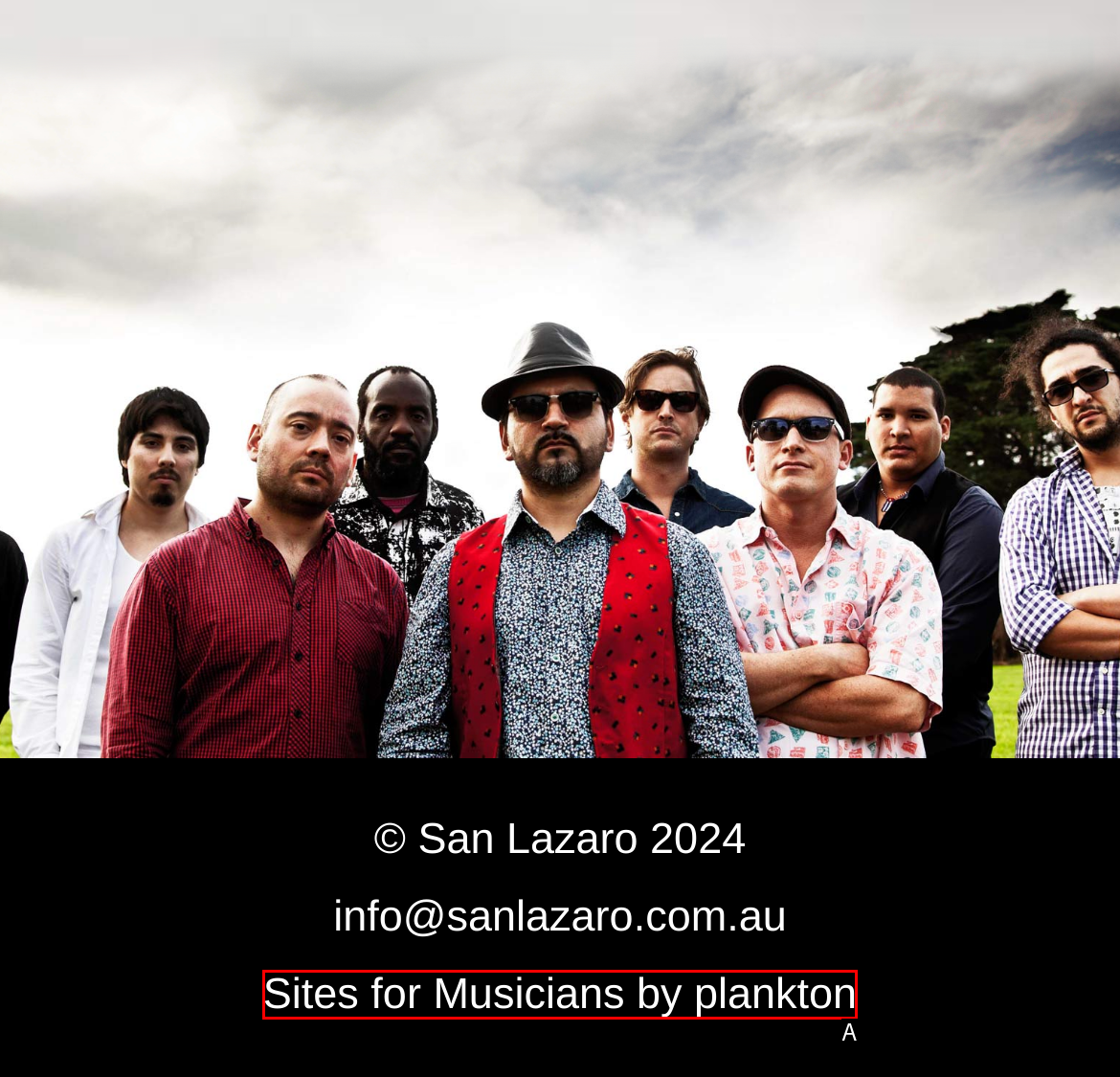Using the provided description: Sites for Musicians by plankton, select the HTML element that corresponds to it. Indicate your choice with the option's letter.

A